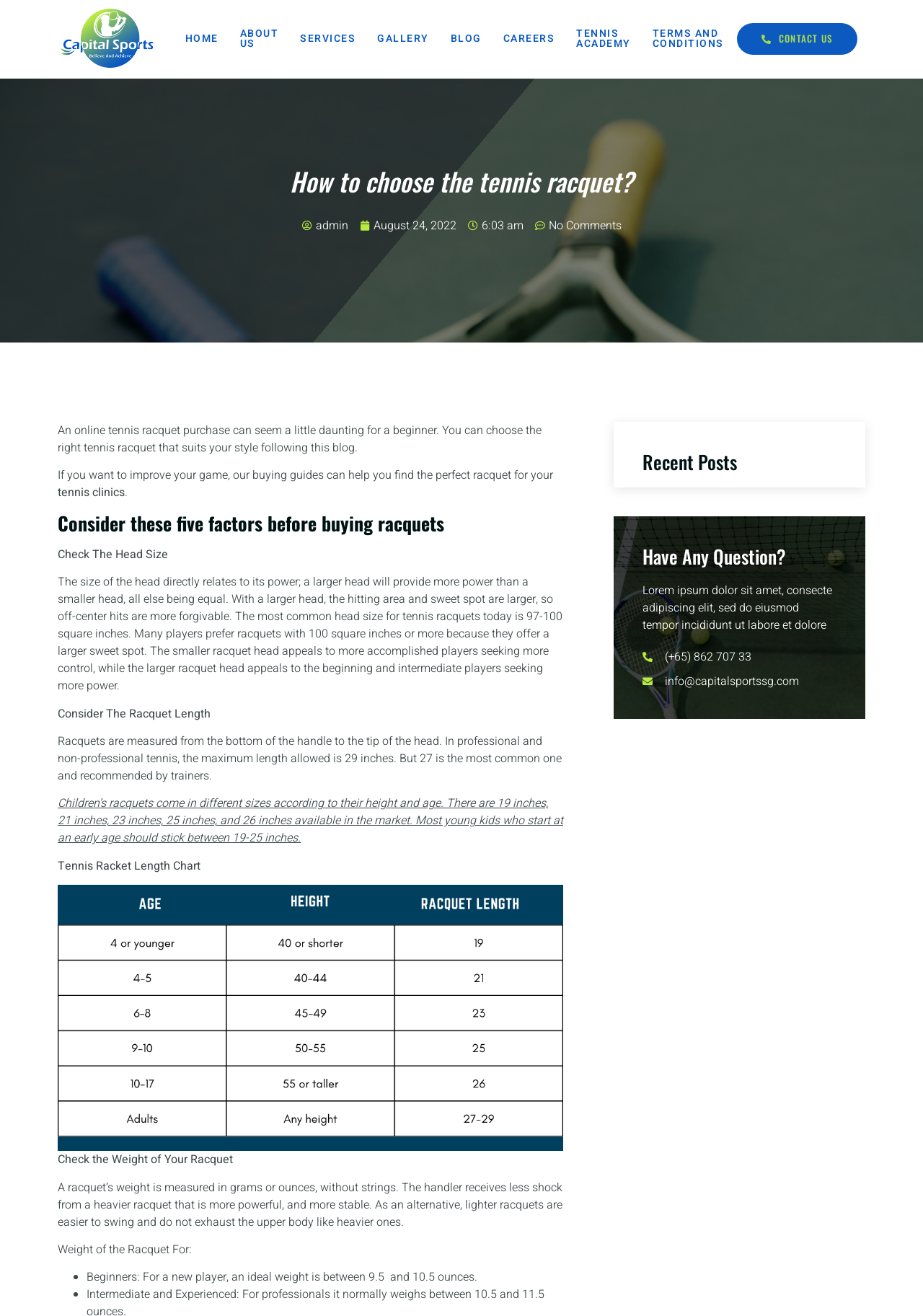Please identify the bounding box coordinates of the area I need to click to accomplish the following instruction: "Call (+65) 862 707 33".

[0.696, 0.493, 0.906, 0.506]